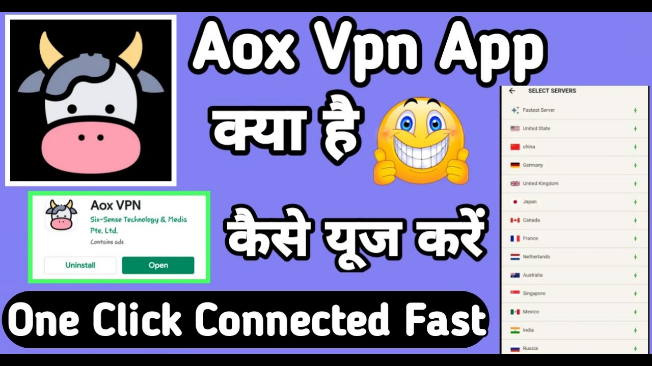Respond with a single word or short phrase to the following question: 
What does the phrase 'One Click Connected Fast' suggest?

User-friendly interface